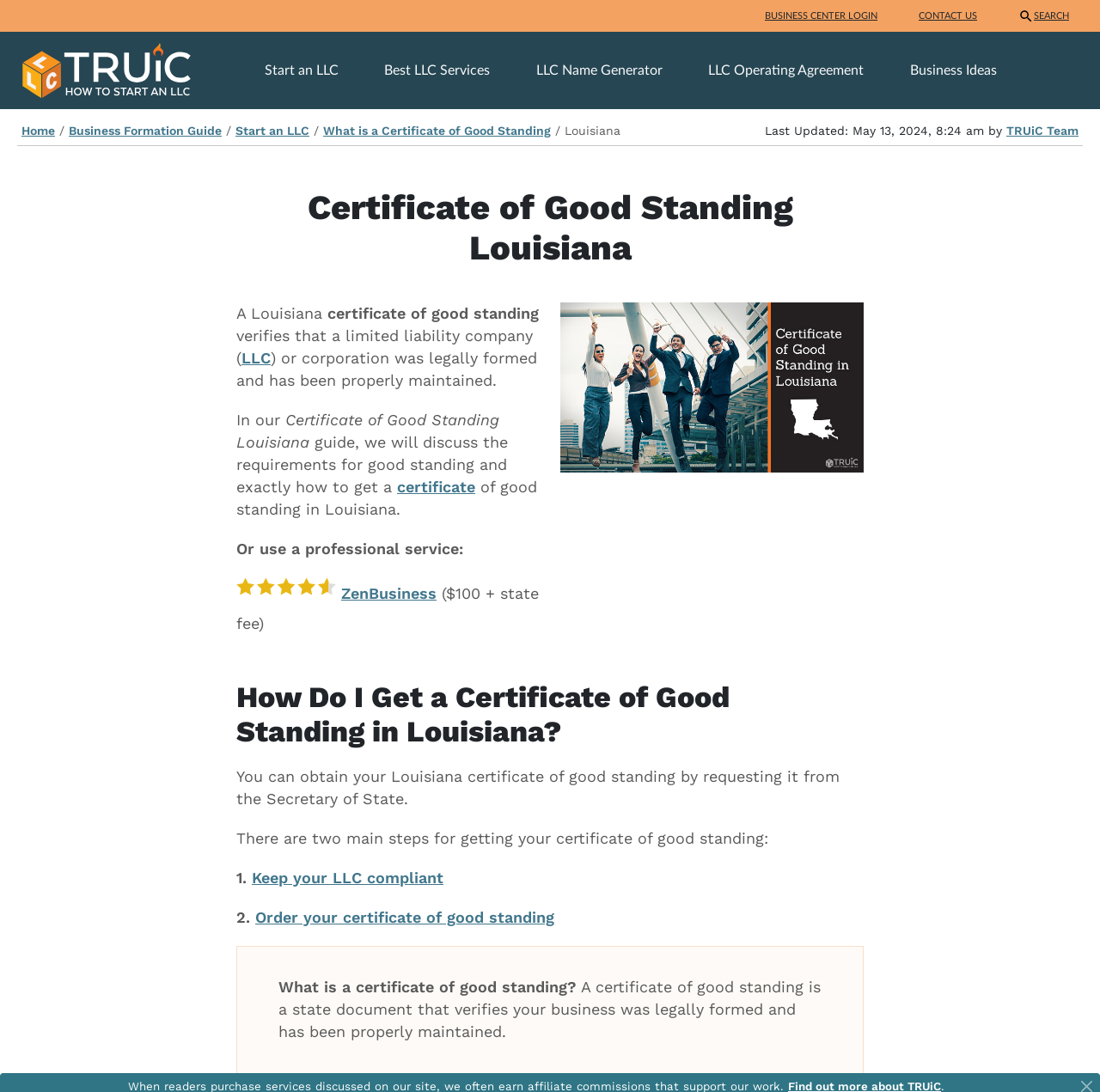Describe all the key features and sections of the webpage thoroughly.

This webpage is about obtaining a Certificate of Good Standing in Louisiana. At the top, there are three links: "BUSINESS CENTER LOGIN", "CONTACT US", and "SEARCH", with a small search icon next to the "SEARCH" link. Below these links, there is a menu item "How to start an LLC" with an accompanying image, followed by several links related to starting an LLC, including "Start an LLC", "Best LLC Services", "LLC Name Generator", "LLC Operating Agreement", and "Business Ideas".

On the left side, there is a navigation menu with links to "Home", "Business Formation Guide", "Start an LLC", "What is a Certificate of Good Standing", and "Louisiana". Below this menu, there is a horizontal separator line.

The main content of the webpage starts with a heading "Certificate of Good Standing Louisiana" and a brief description of what a certificate of good standing is. The text explains that this certificate verifies that a limited liability company (LLC) or corporation was legally formed and has been properly maintained.

The webpage then provides a guide on how to obtain a certificate of good standing in Louisiana, with two main steps: keeping the LLC compliant and ordering the certificate. There are links to more information on these steps.

On the right side of the main content, there is an image of business people celebrating, and below it, a heading "How Do I Get a Certificate of Good Standing in Louisiana?" with a detailed explanation of the process.

At the bottom of the webpage, there is a blockquote with a question "What is a certificate of good standing?" and a brief answer.